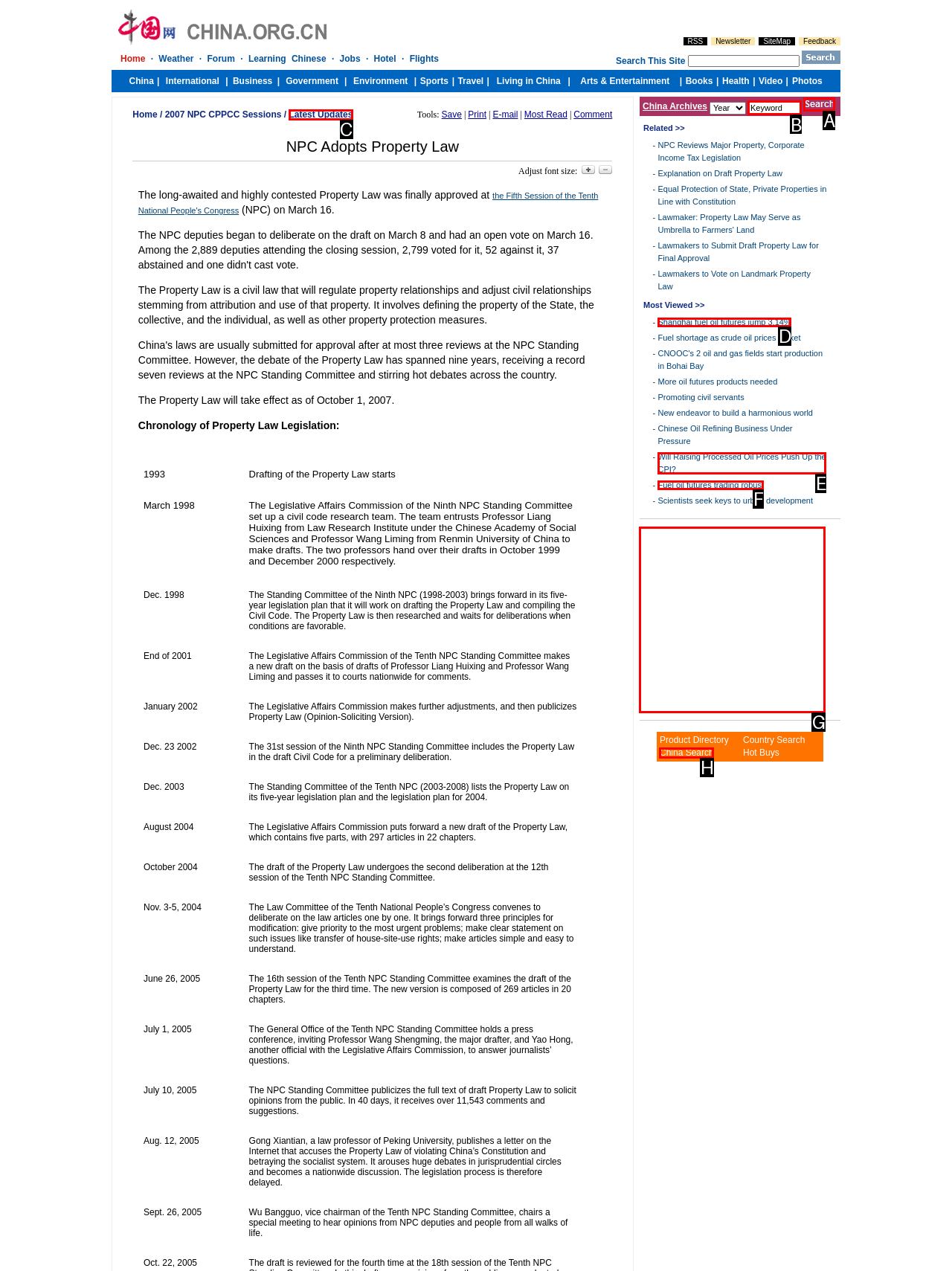Given the description: aria-label="Advertisement" name="aswift_1" title="Advertisement", identify the HTML element that fits best. Respond with the letter of the correct option from the choices.

G